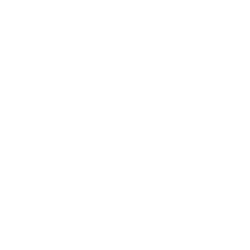Craft a descriptive caption that covers all aspects of the image.

The image features an illustration associated with the theme of a "Hospital." It is part of a broader narrative focused on providing support for children and youth coping with grief and loss. This visual representation likely aims to convey a safe and caring environment where individuals can feel comfortable and medicated through their healing journey. As part of the Lighthouse initiative, the hospital imagery complements the core message that highlights the importance of community support during times of life-changing events.